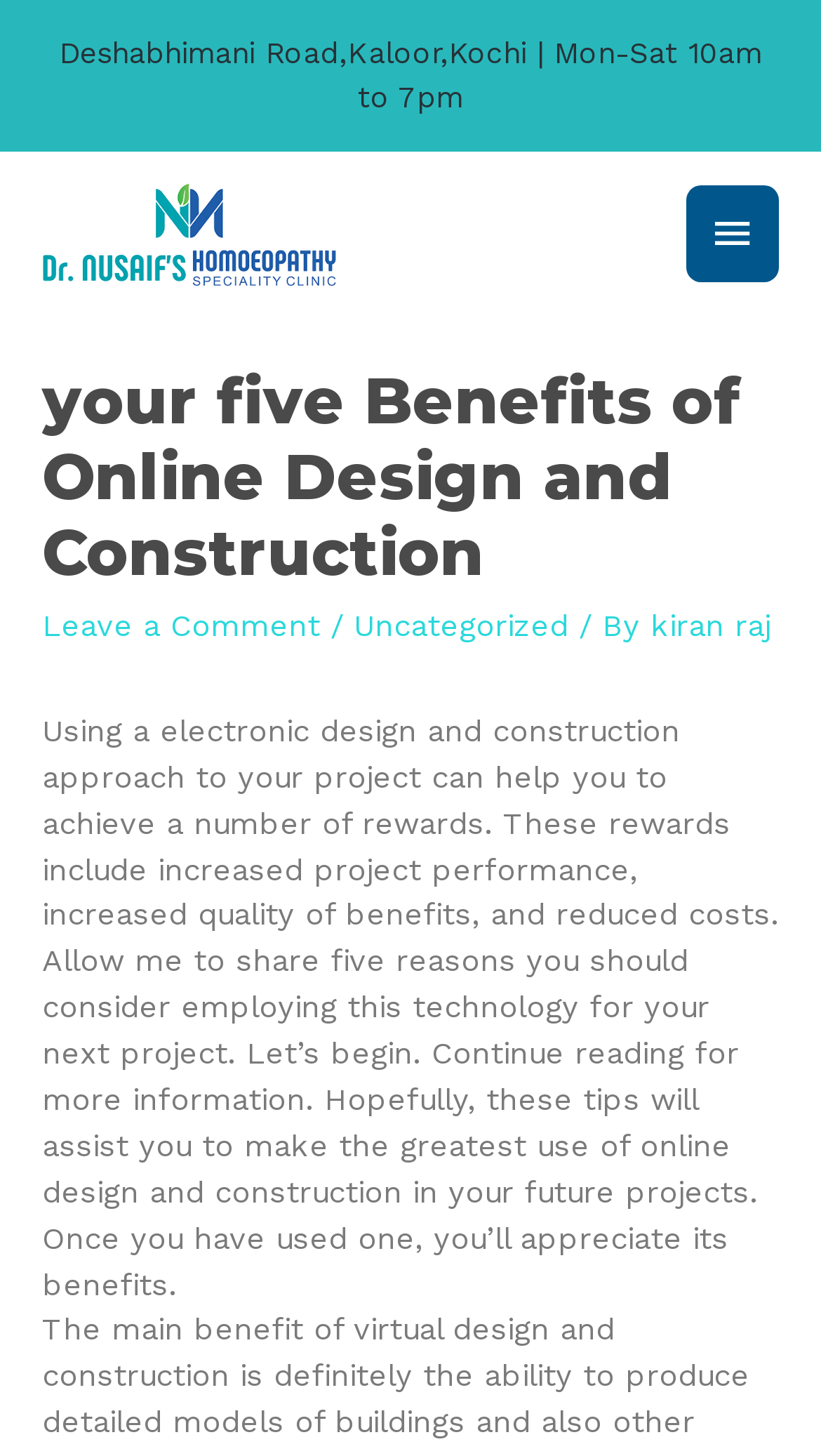What is the name of the author of the article?
Respond with a short answer, either a single word or a phrase, based on the image.

kiran raj